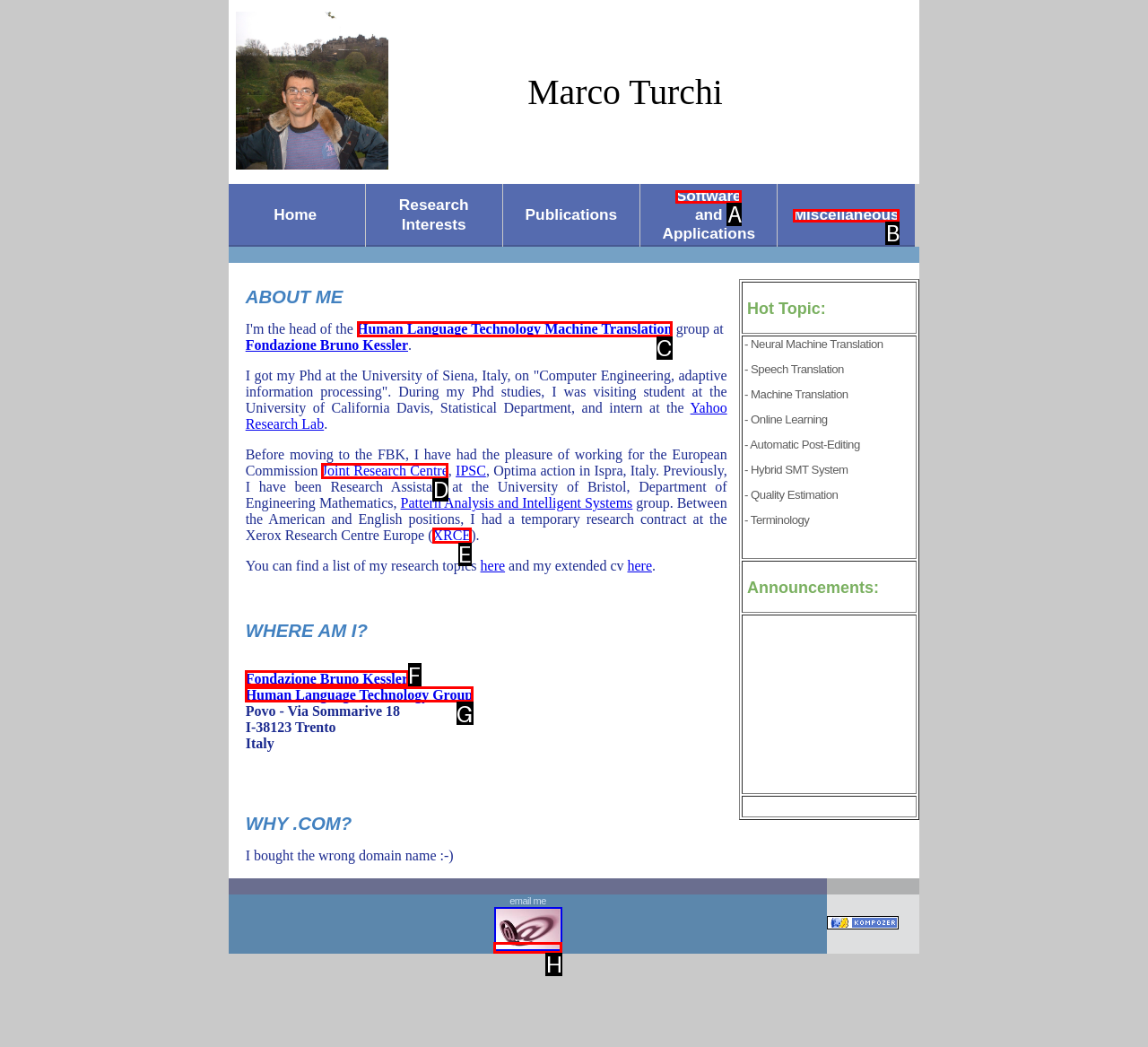Select the letter of the HTML element that best fits the description: Joint Research Centre
Answer with the corresponding letter from the provided choices.

D